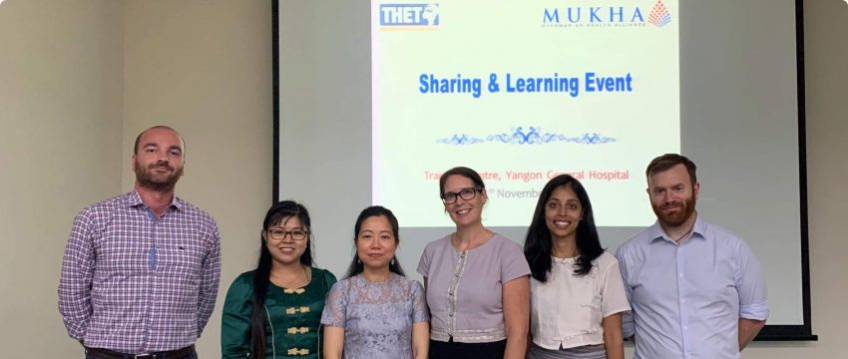Kindly respond to the following question with a single word or a brief phrase: 
How many individuals are in the group?

Six